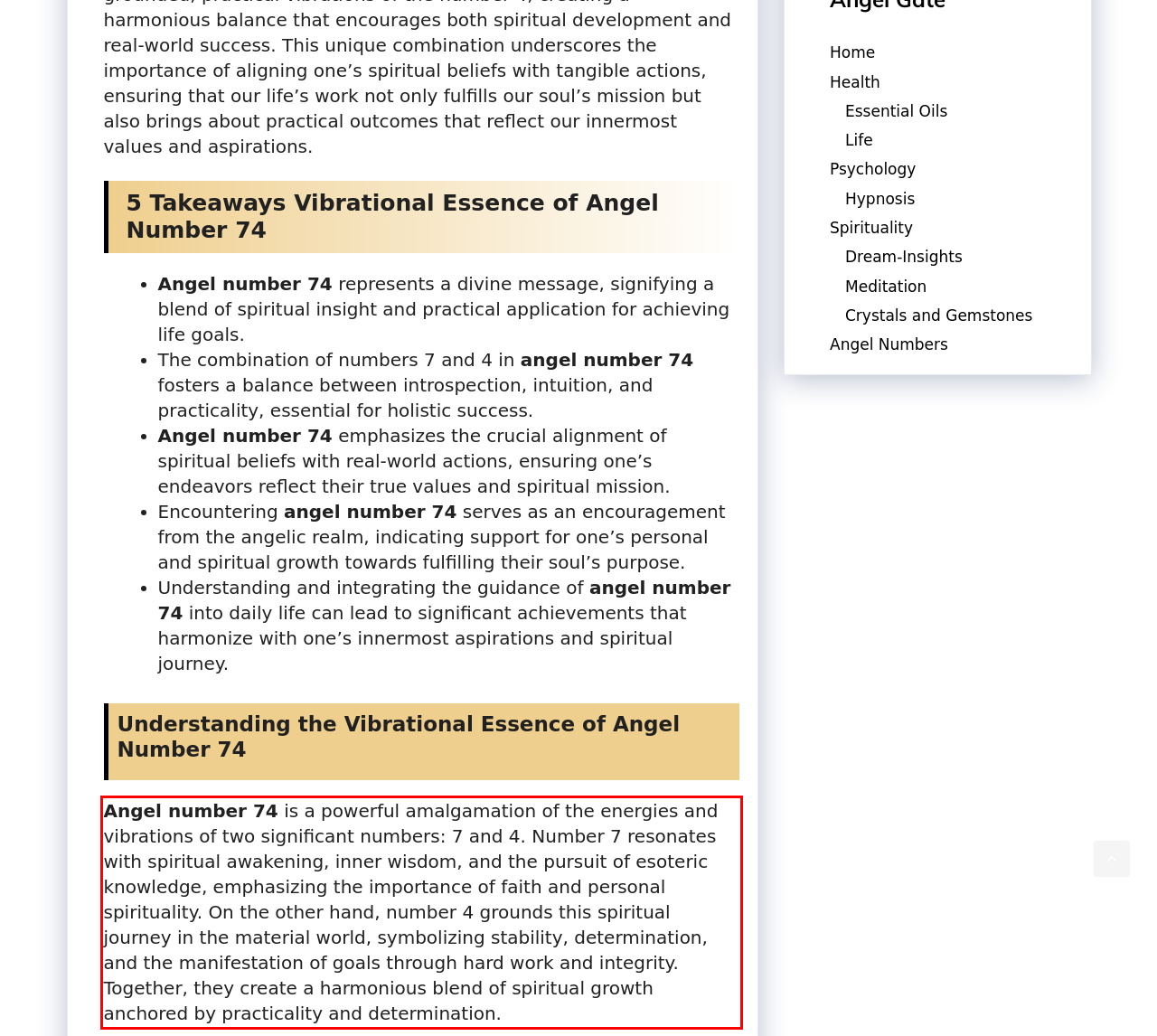Given a webpage screenshot, identify the text inside the red bounding box using OCR and extract it.

Angel number 74 is a powerful amalgamation of the energies and vibrations of two significant numbers: 7 and 4. Number 7 resonates with spiritual awakening, inner wisdom, and the pursuit of esoteric knowledge, emphasizing the importance of faith and personal spirituality. On the other hand, number 4 grounds this spiritual journey in the material world, symbolizing stability, determination, and the manifestation of goals through hard work and integrity. Together, they create a harmonious blend of spiritual growth anchored by practicality and determination.